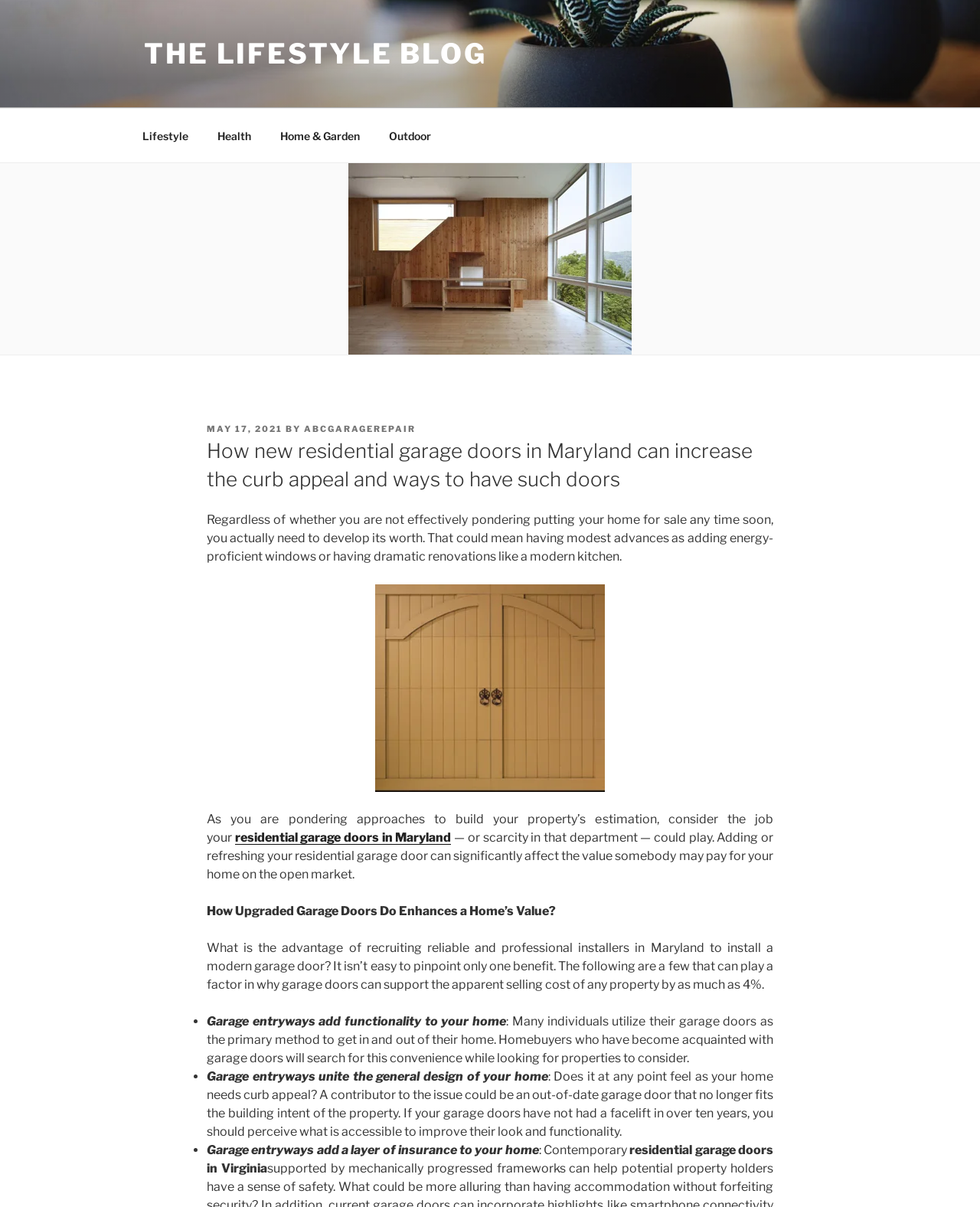What is the topic of this blog post?
Provide a well-explained and detailed answer to the question.

Based on the content of the webpage, it appears that the blog post is discussing the importance of residential garage doors in increasing the curb appeal and value of a home. The post provides information on how upgraded garage doors can enhance a home's value and the benefits of recruiting professional installers.